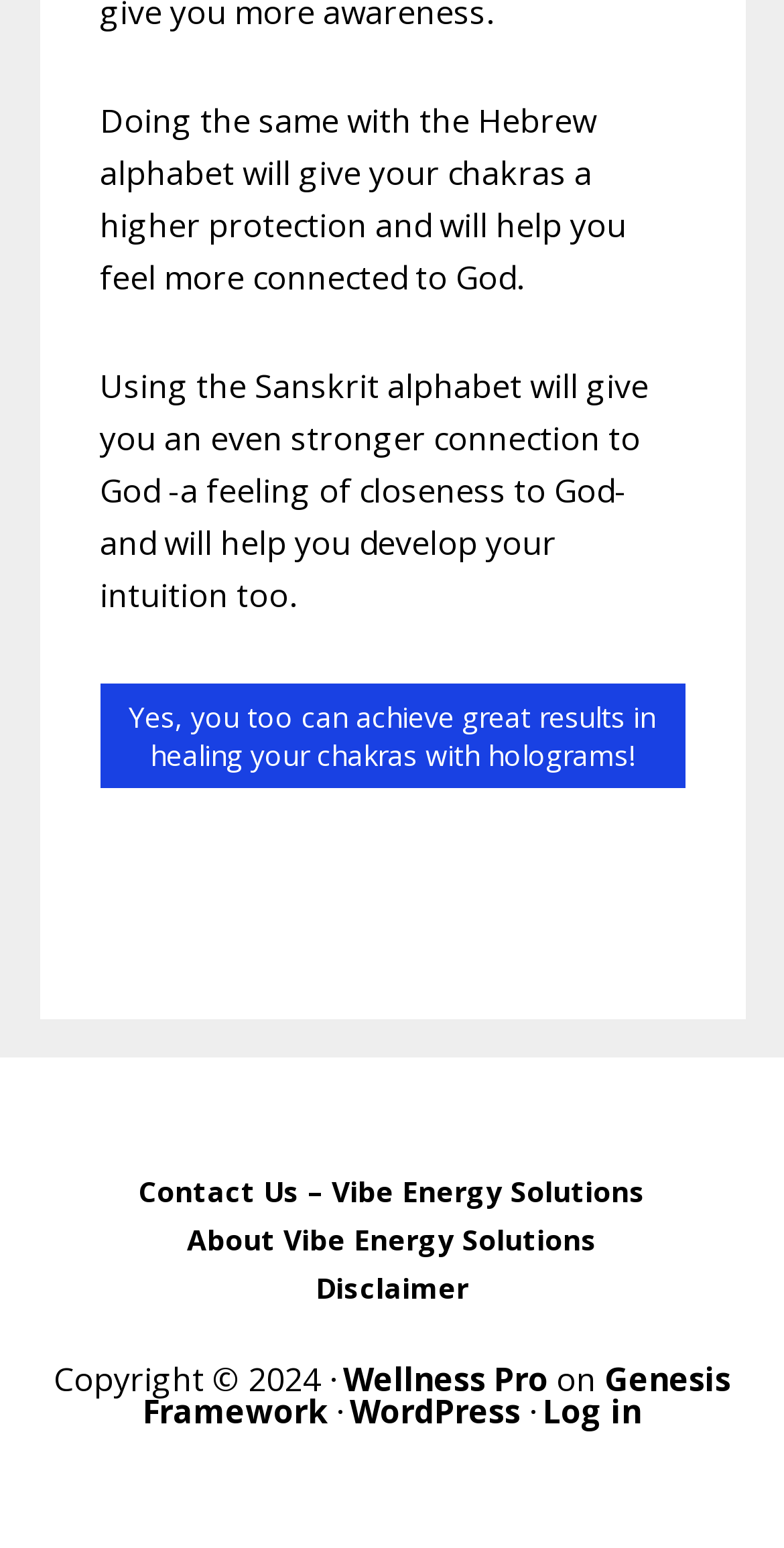What is the name of the framework mentioned on the webpage?
Please describe in detail the information shown in the image to answer the question.

The framework 'Genesis Framework' is mentioned at the bottom of the webpage, along with other technical information such as 'WordPress'.